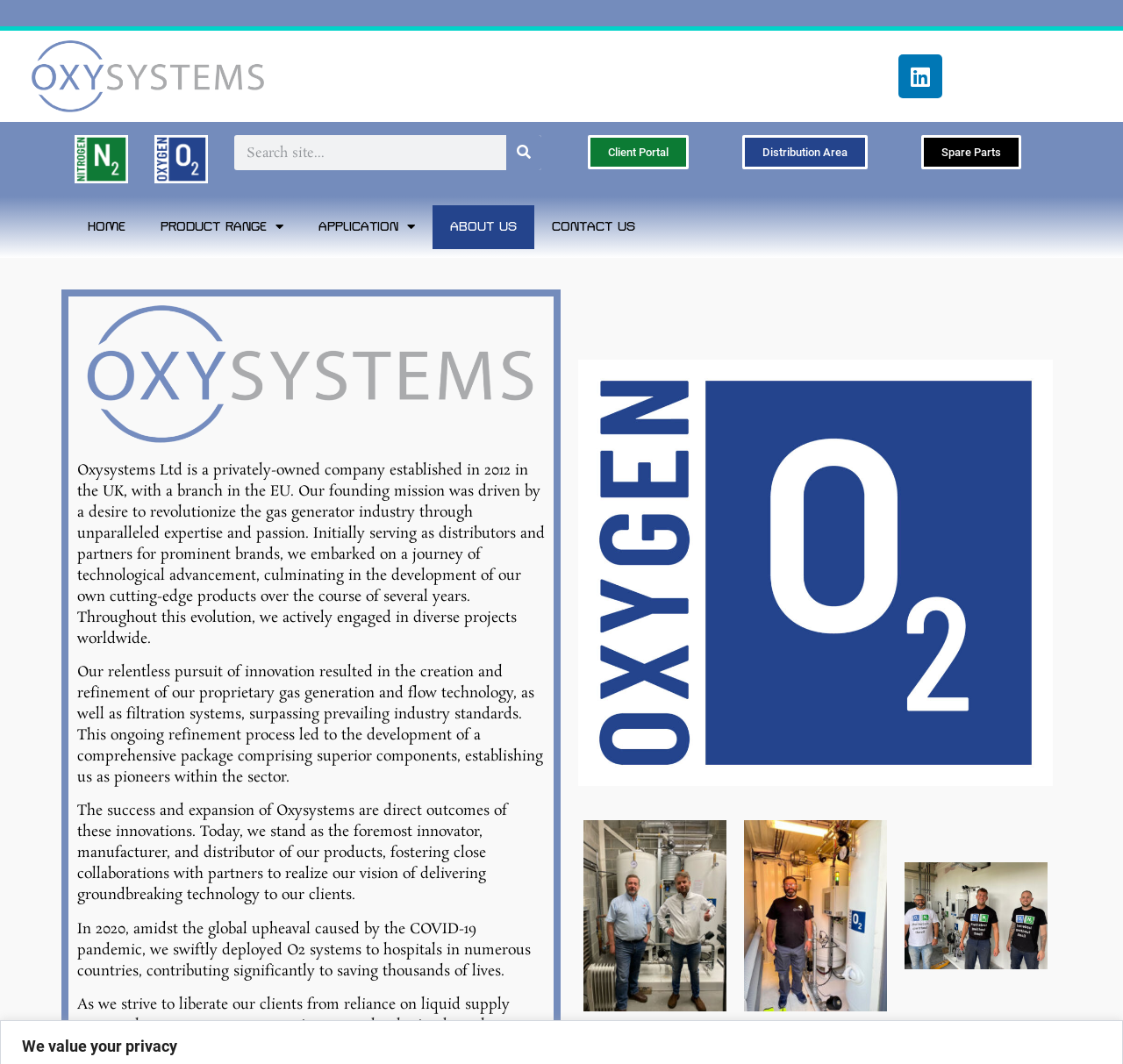Please find the bounding box coordinates (top-left x, top-left y, bottom-right x, bottom-right y) in the screenshot for the UI element described as follows: Linkedin

[0.8, 0.051, 0.839, 0.092]